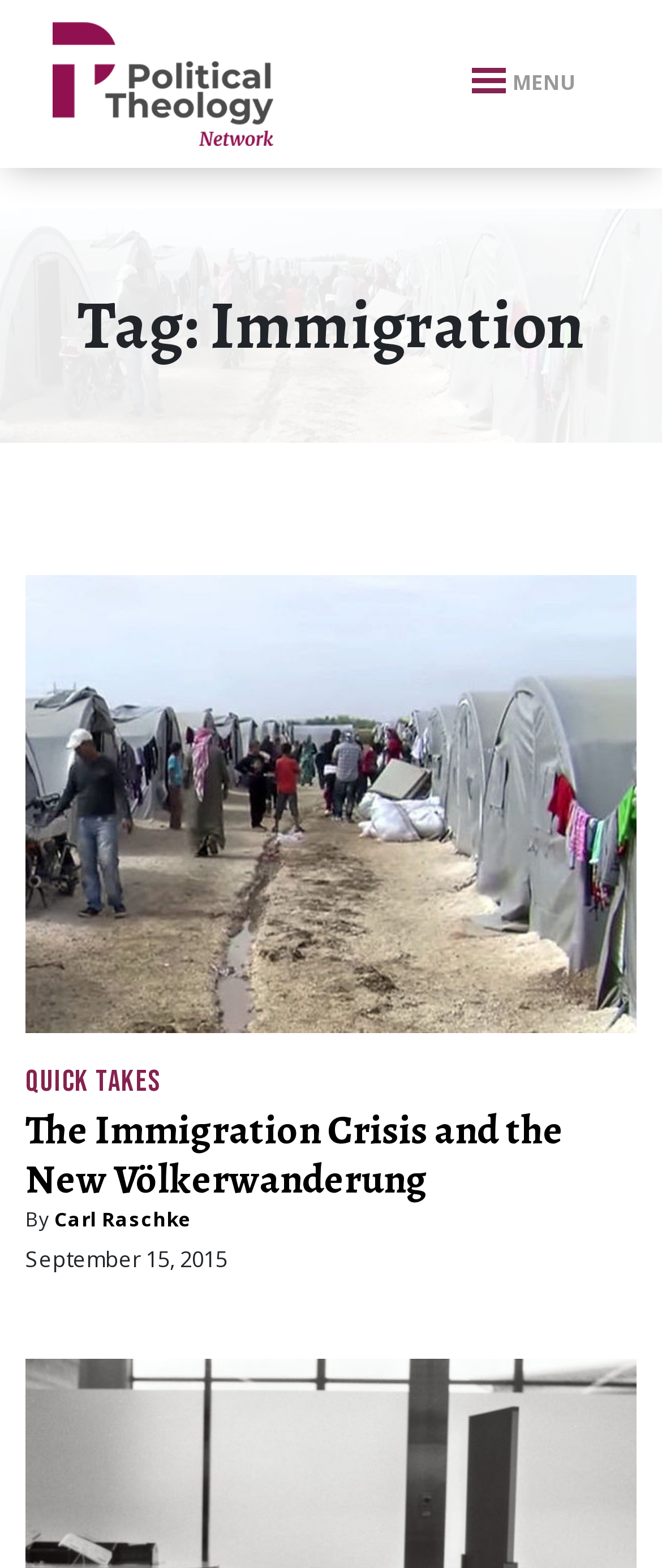Extract the bounding box coordinates of the UI element described: "Quick Takes". Provide the coordinates in the format [left, top, right, bottom] with values ranging from 0 to 1.

[0.038, 0.678, 0.243, 0.701]